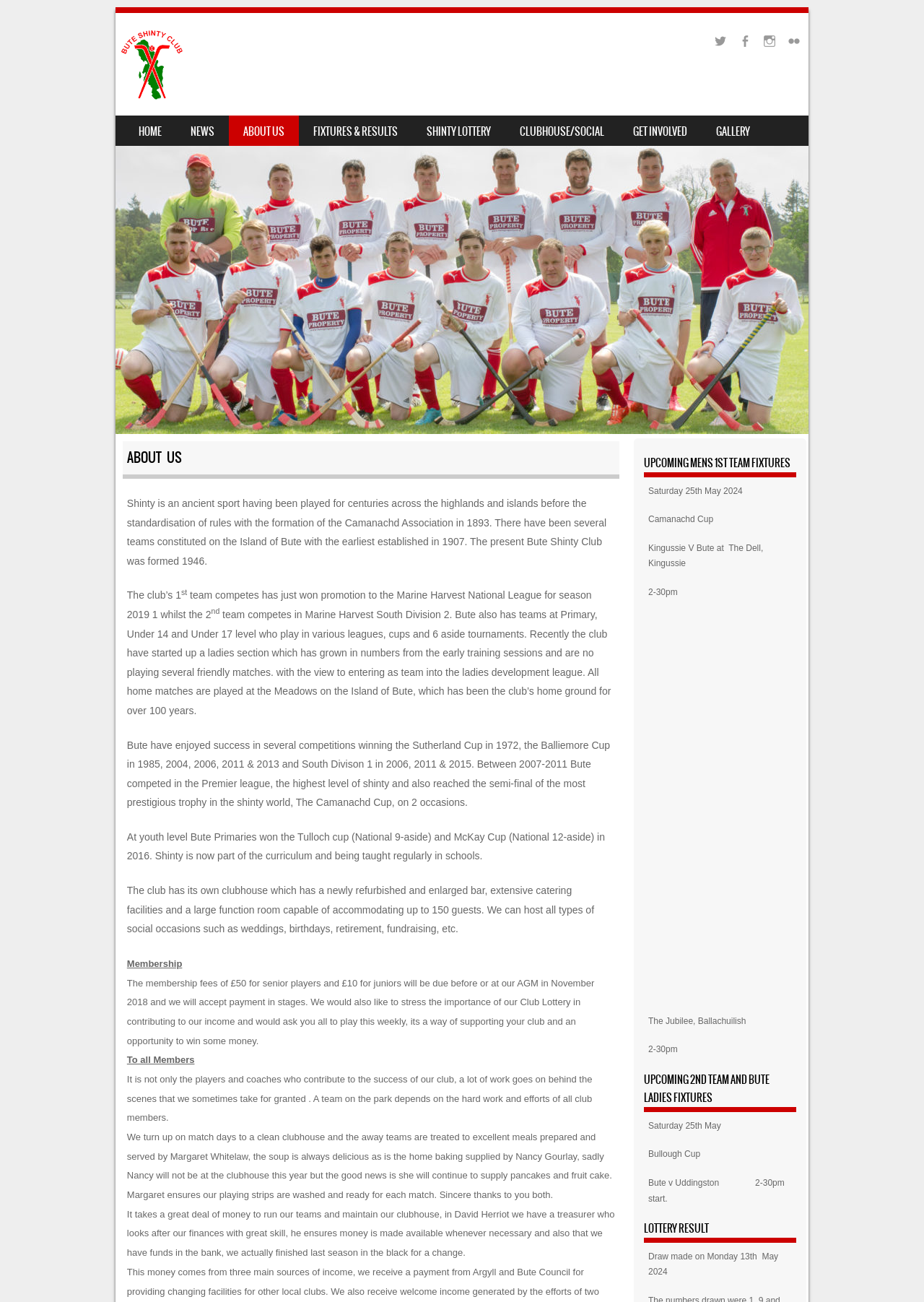Determine the bounding box coordinates of the clickable region to carry out the instruction: "Explore 'About Diabetes Menu Toggle'".

None